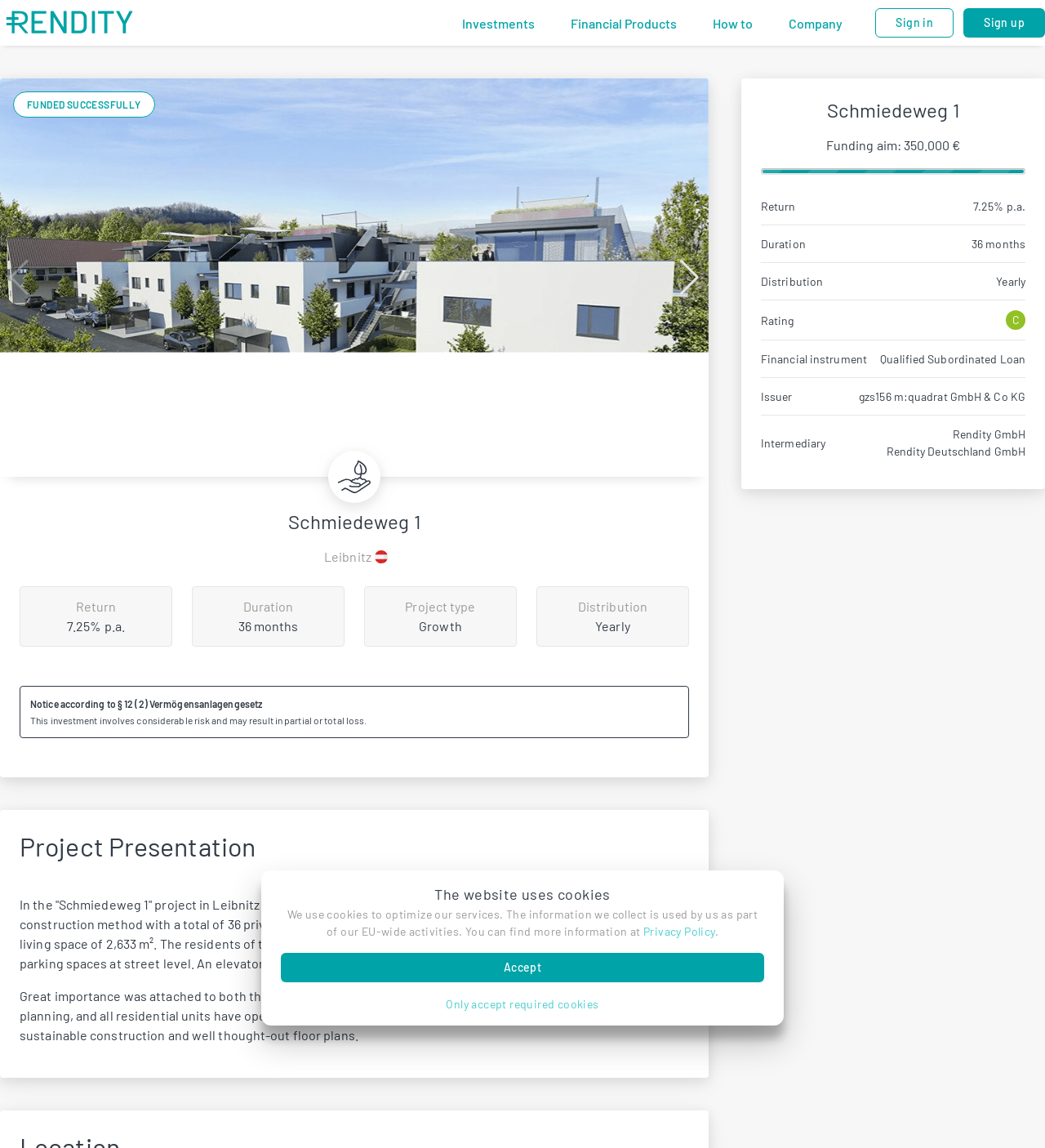Who is the intermediary for this investment?
Answer with a single word or phrase by referring to the visual content.

Rendity GmbH